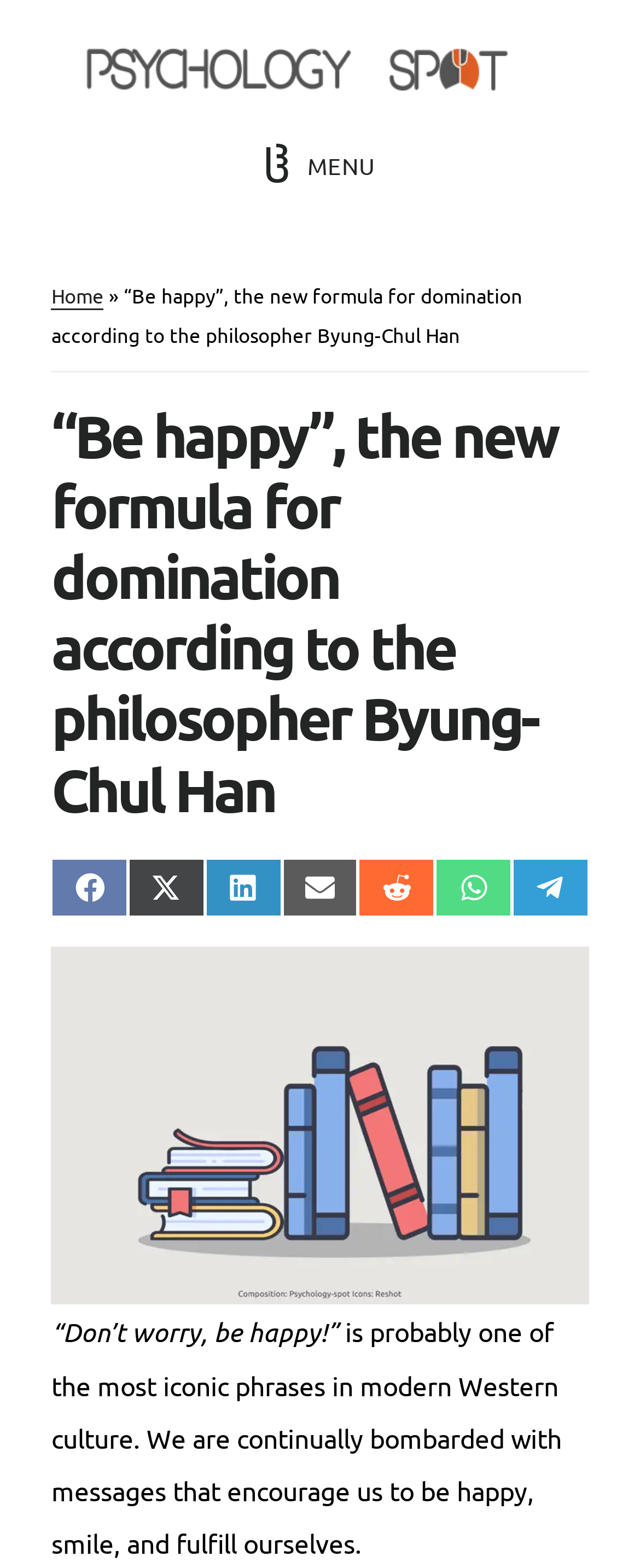Can you find the bounding box coordinates for the element to click on to achieve the instruction: "Subscribe to the newsletter"?

None